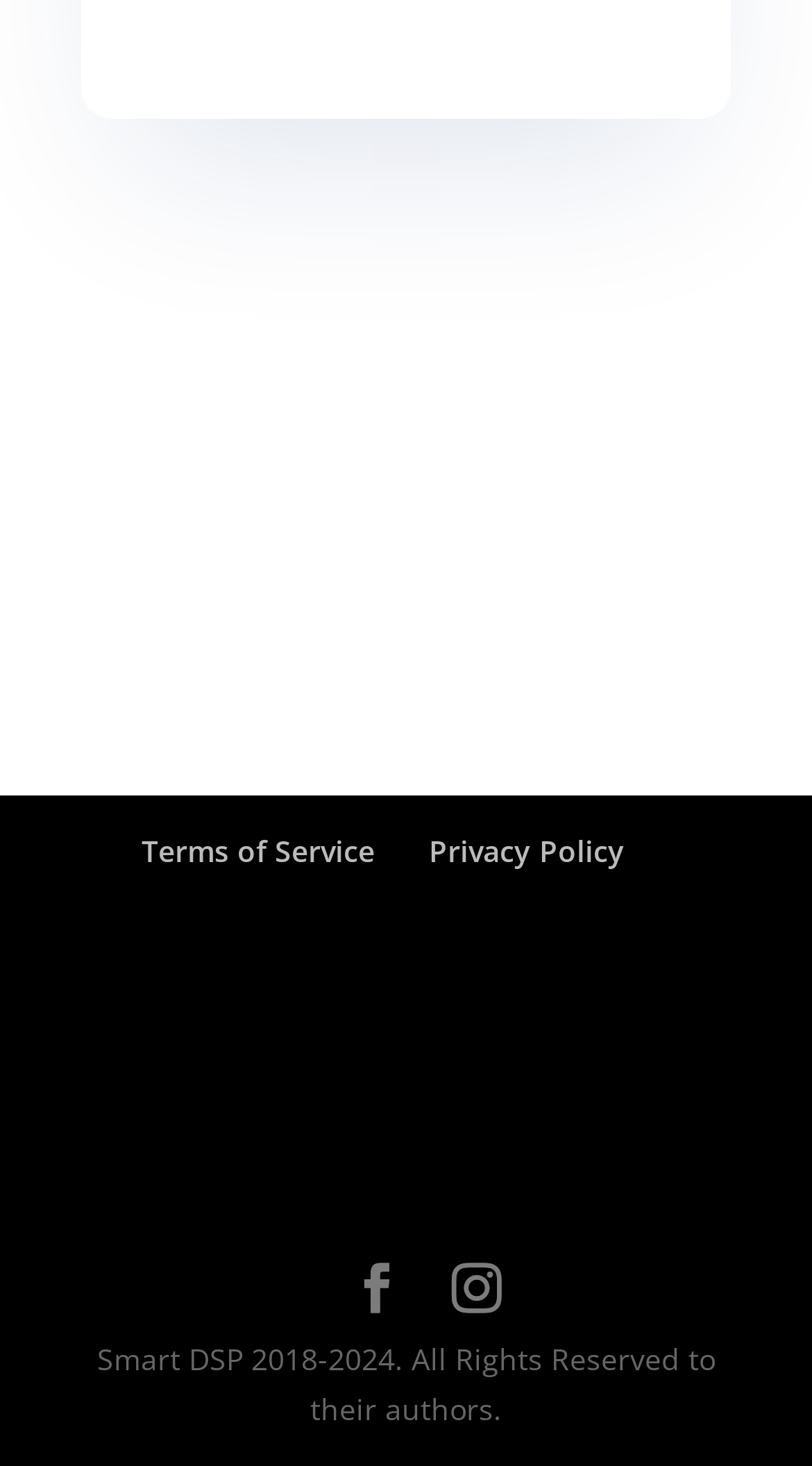What is the purpose of the 'BROWSE SERVICES' link?
Provide a comprehensive and detailed answer to the question.

I inferred the purpose of the 'BROWSE SERVICES' link by analyzing its text content and its position on the webpage. The link is likely allowing users to browse the services offered by the website.